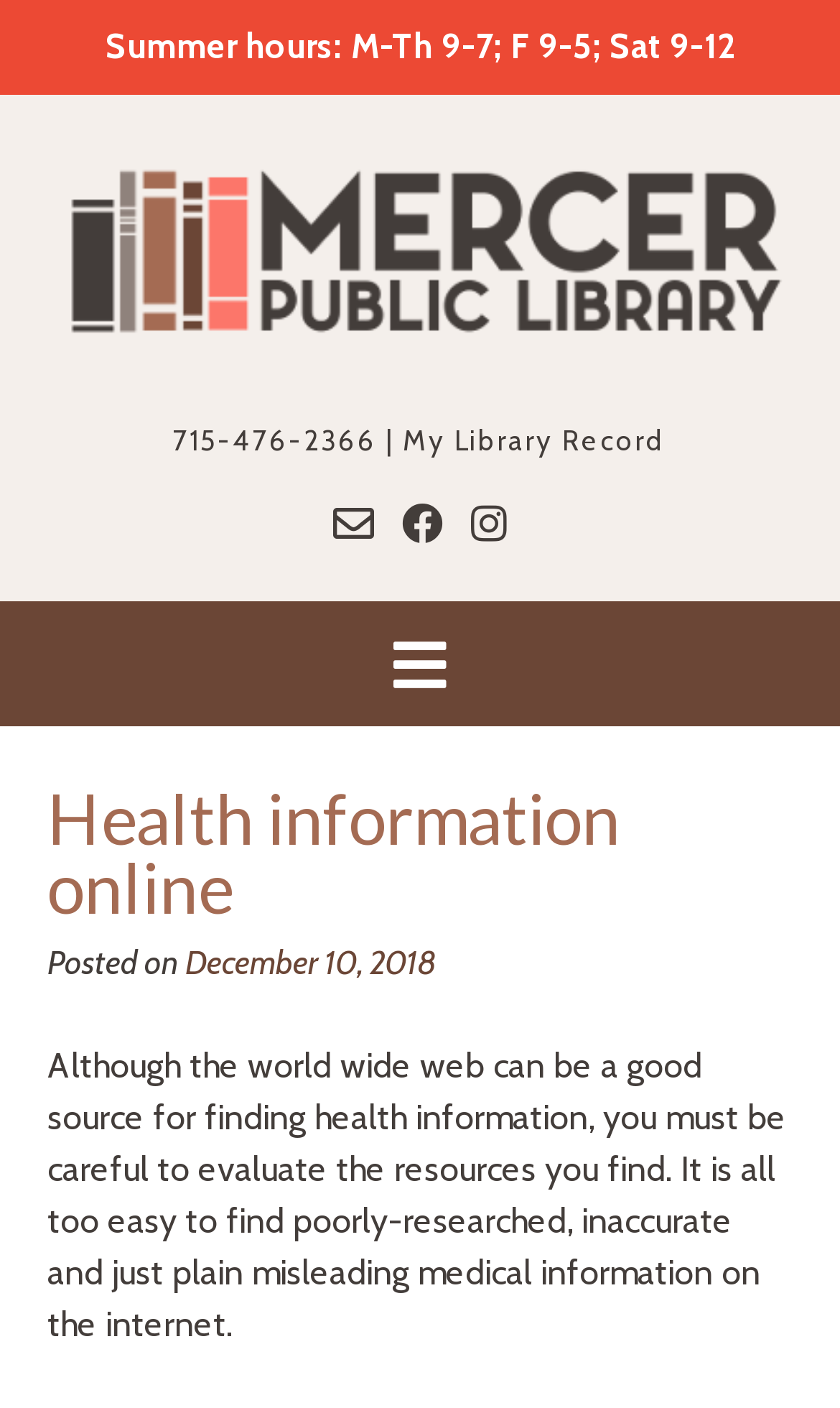What is the phone number of the library?
From the image, respond using a single word or phrase.

715-476-2366